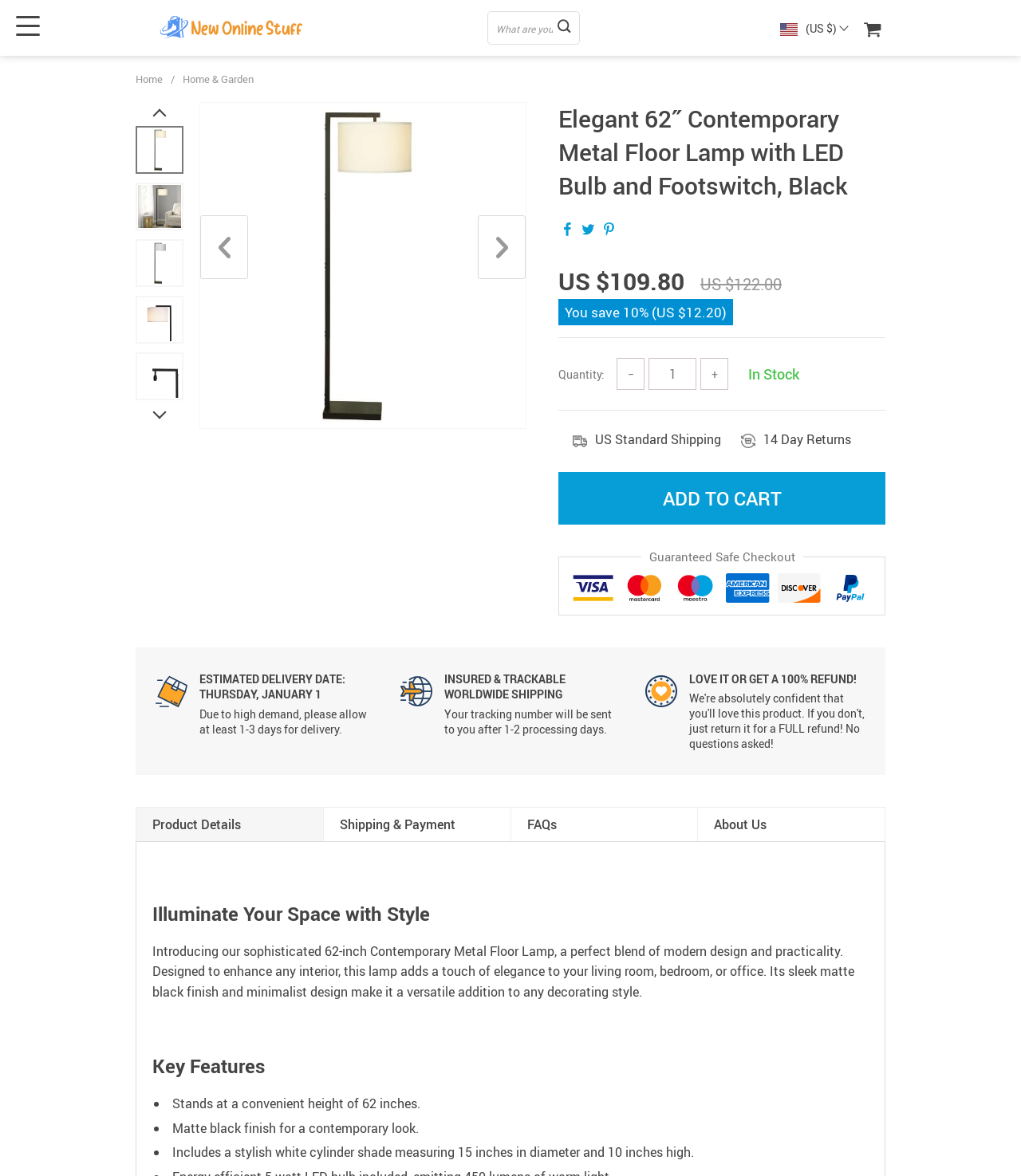Please identify the bounding box coordinates of the region to click in order to complete the given instruction: "Add to cart". The coordinates should be four float numbers between 0 and 1, i.e., [left, top, right, bottom].

[0.547, 0.401, 0.867, 0.446]